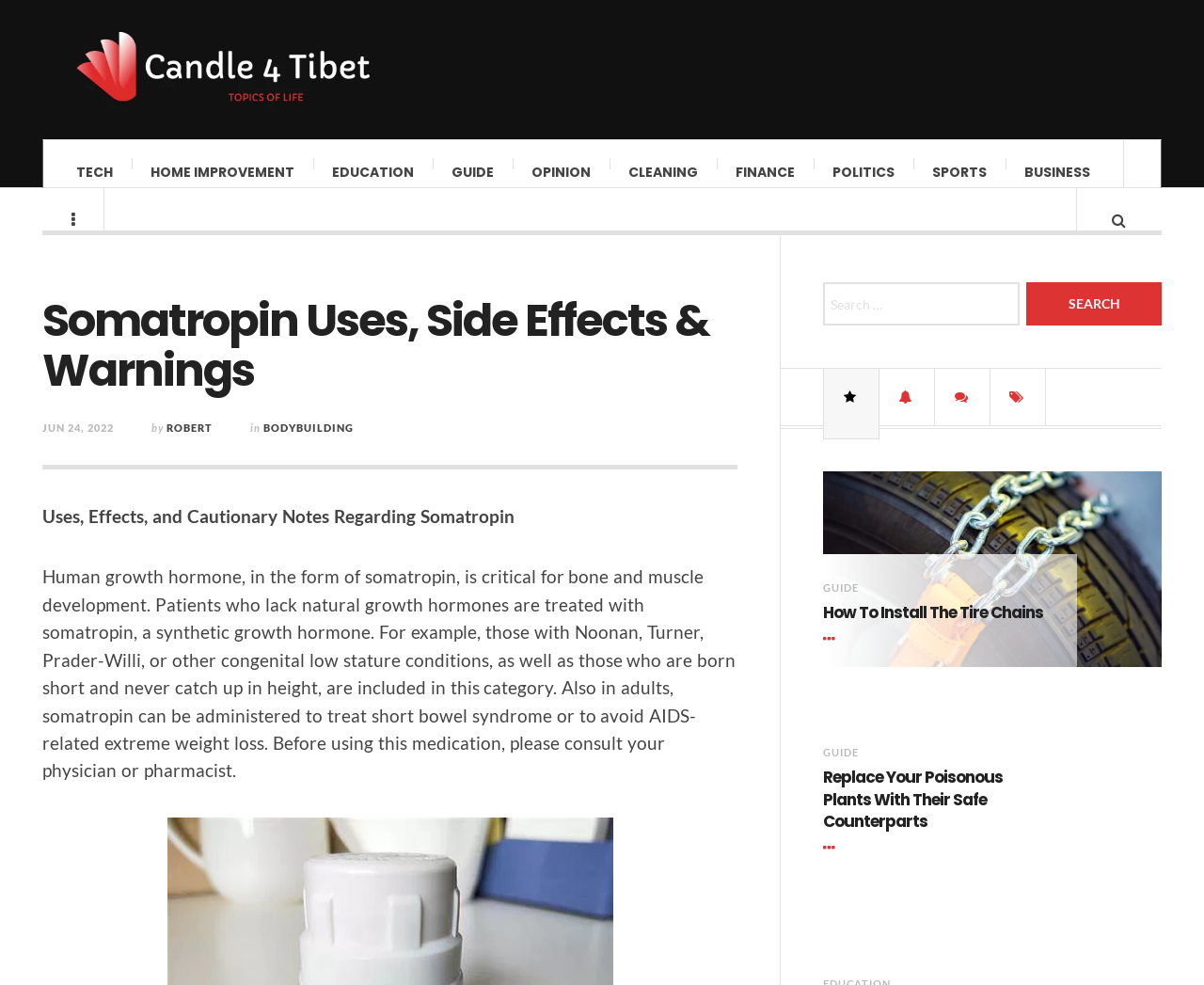Identify the bounding box coordinates for the element you need to click to achieve the following task: "visit TECH page". Provide the bounding box coordinates as four float numbers between 0 and 1, in the form [left, top, right, bottom].

[0.048, 0.142, 0.109, 0.207]